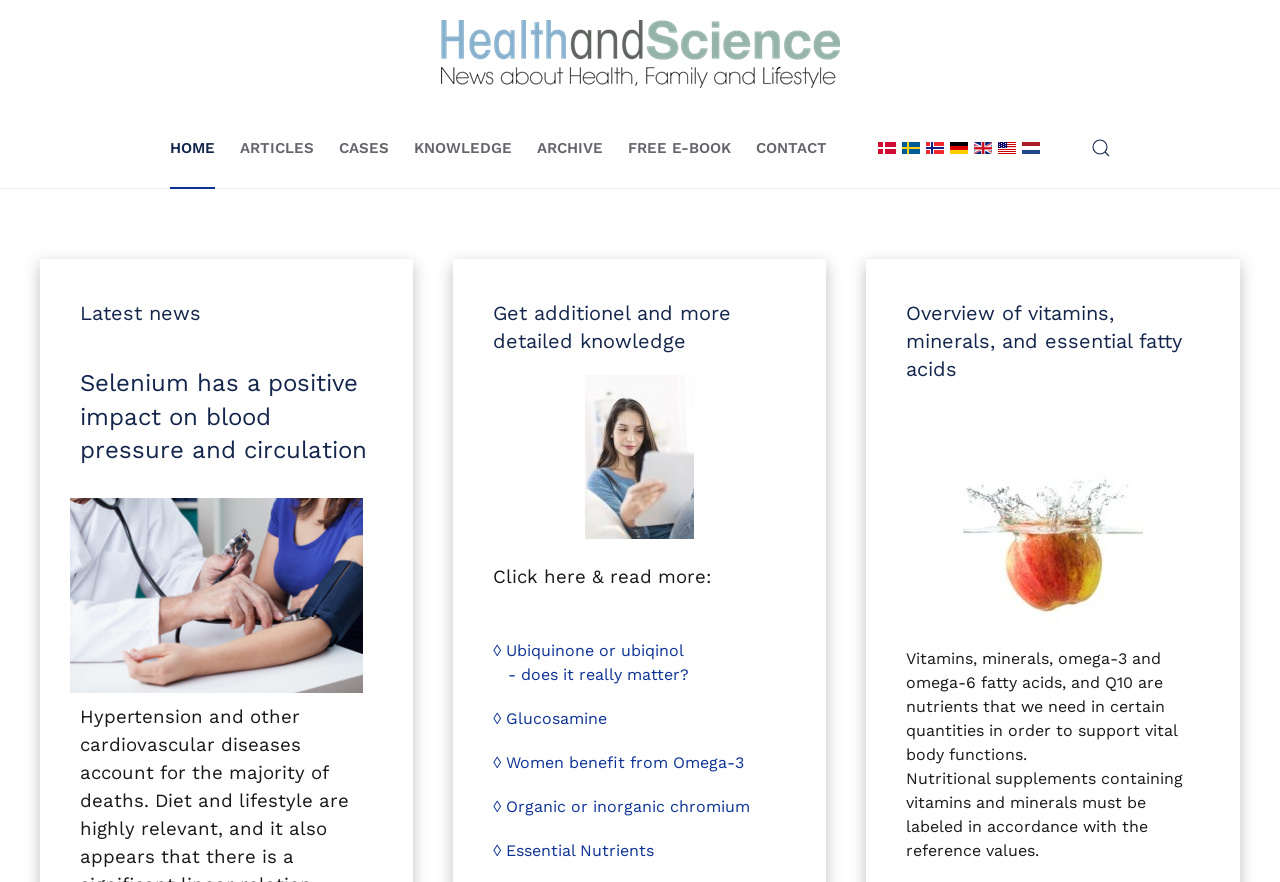Please give a short response to the question using one word or a phrase:
What is the topic of the section with the image of vitamins and minerals?

Overview of vitamins, minerals, and essential fatty acids